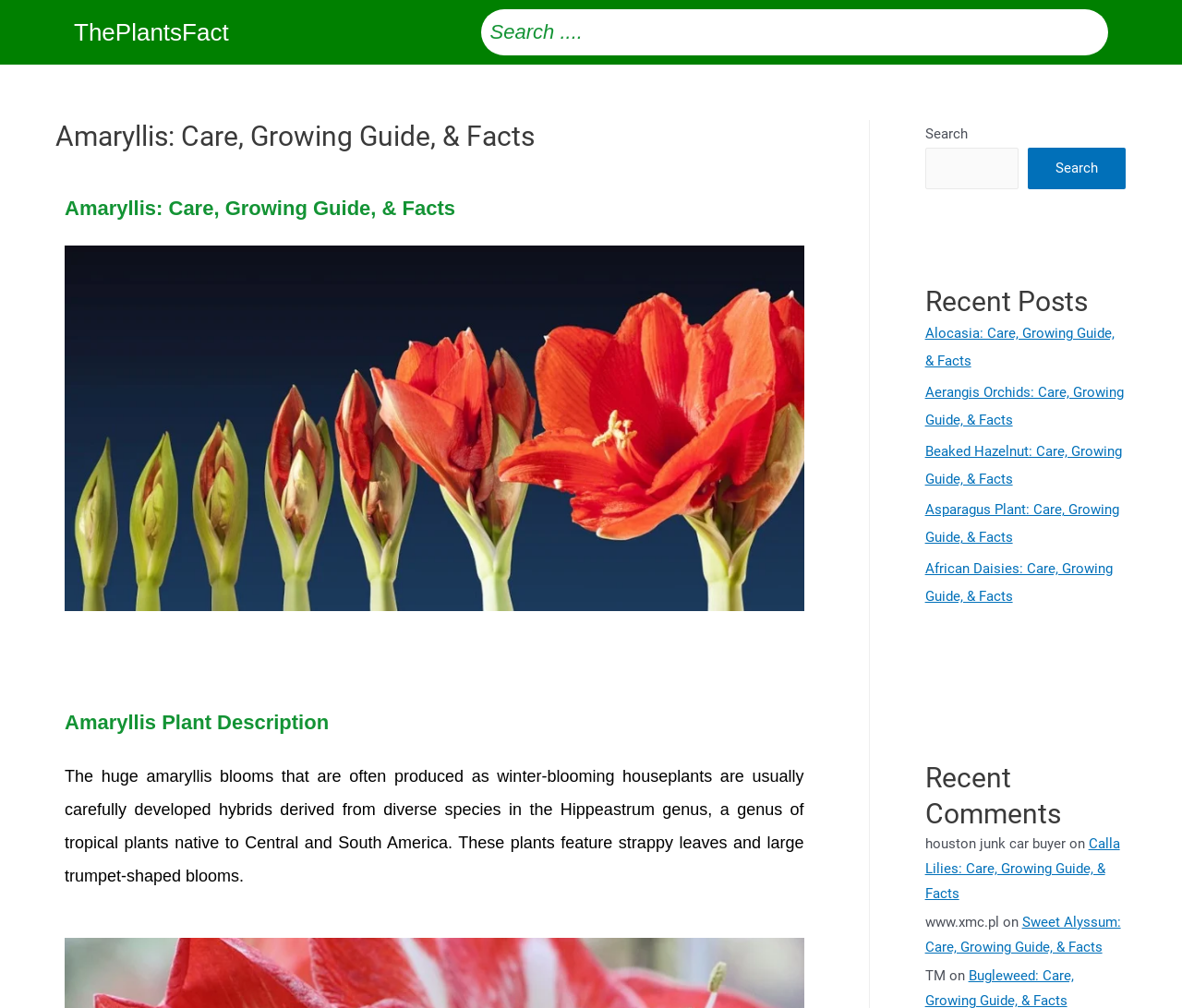Please determine the bounding box coordinates for the element with the description: "name="s" placeholder="Search ...." title="Search"".

[0.407, 0.009, 0.937, 0.055]